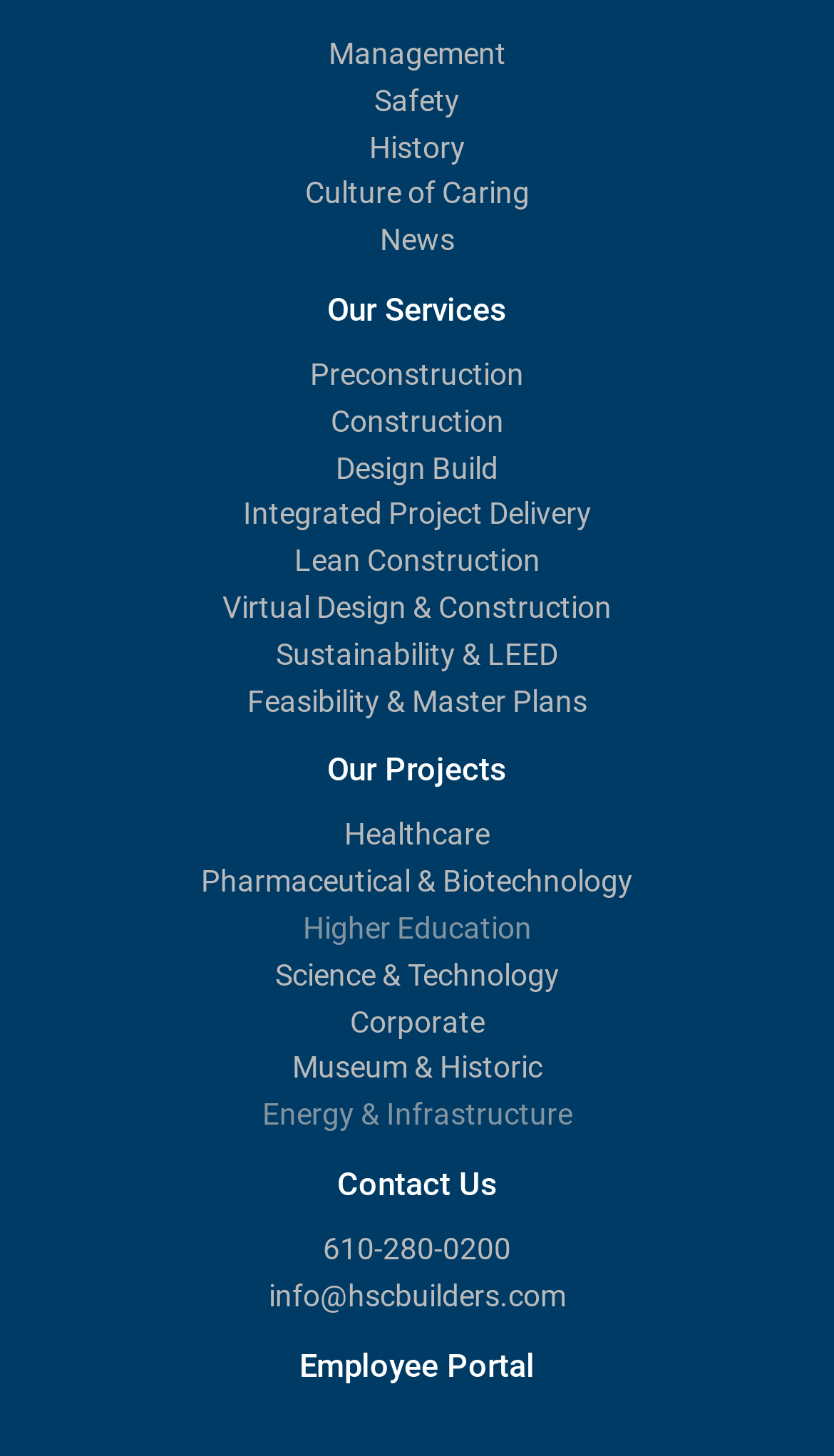For the following element description, predict the bounding box coordinates in the format (top-left x, top-left y, bottom-right x, bottom-right y). All values should be floating point numbers between 0 and 1. Description: Virtual Design & Construction

[0.267, 0.405, 0.733, 0.429]